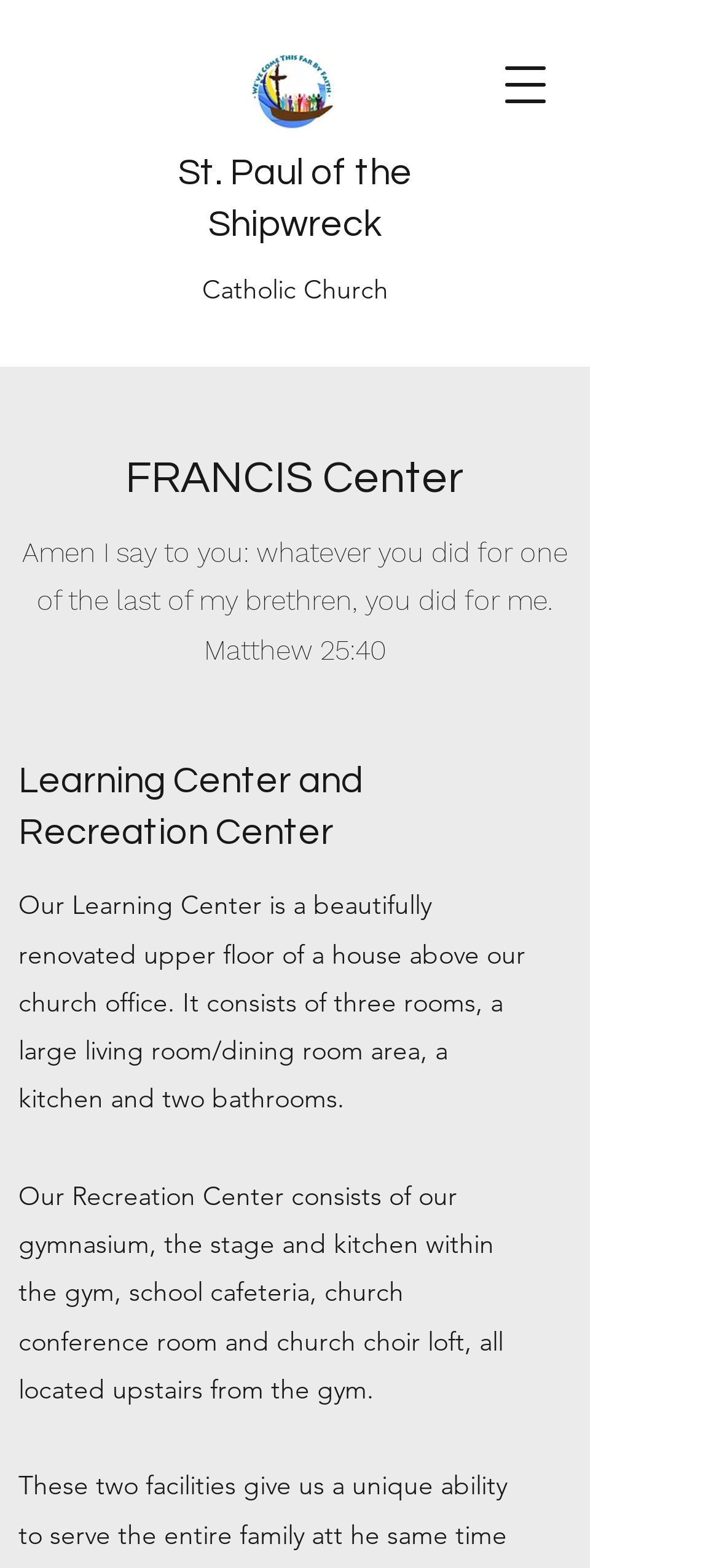What is the name of the Catholic Church?
Could you answer the question in a detailed manner, providing as much information as possible?

I found the answer by looking at the link element with the text 'St. Paul of the Shipwreck' which is located at [0.247, 0.099, 0.573, 0.155]. This link is likely to be the name of the Catholic Church.